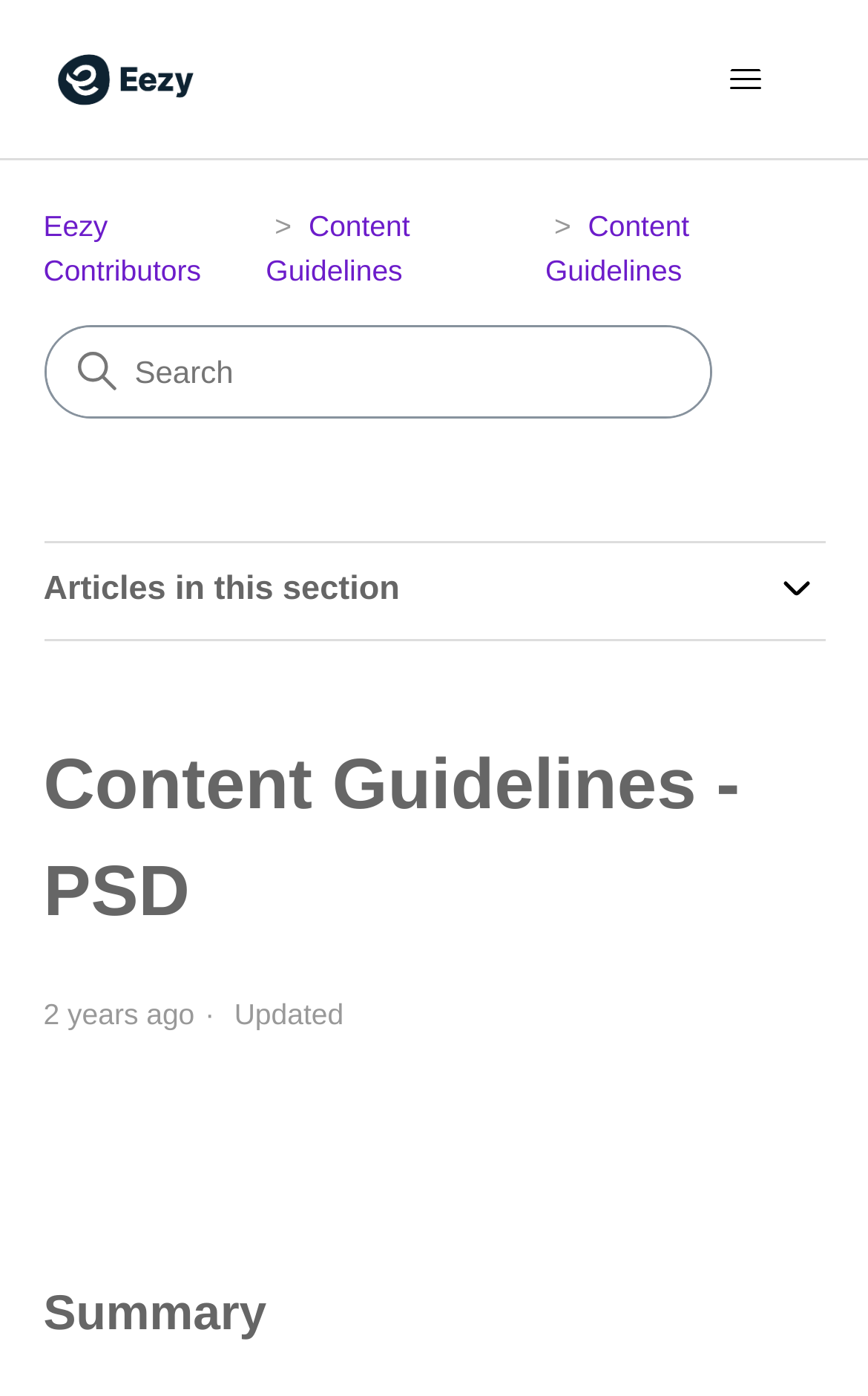What is the date of the last update?
Refer to the screenshot and respond with a concise word or phrase.

2022-07-28